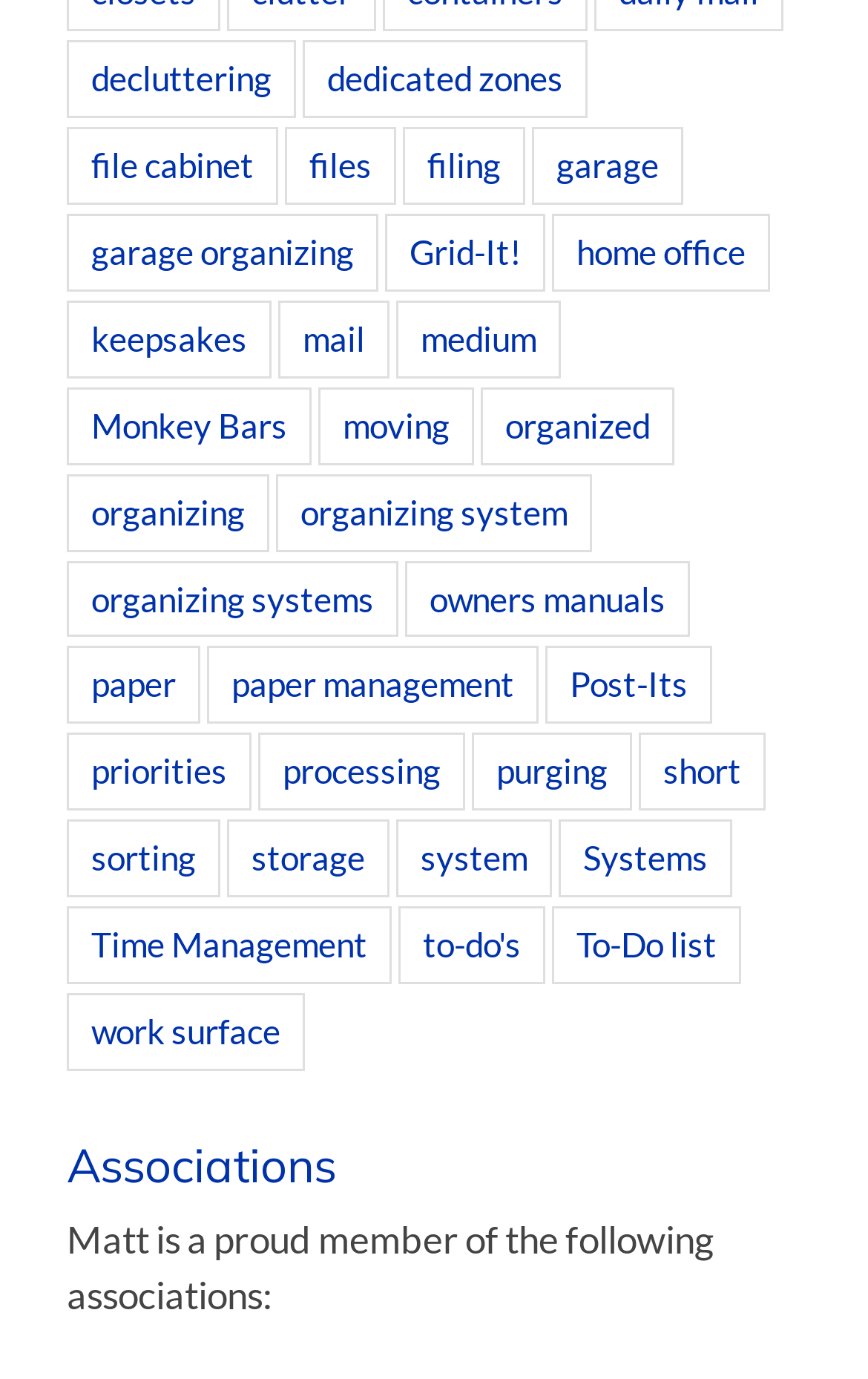Can you show the bounding box coordinates of the region to click on to complete the task described in the instruction: "visit garage organizing"?

[0.077, 0.155, 0.436, 0.211]